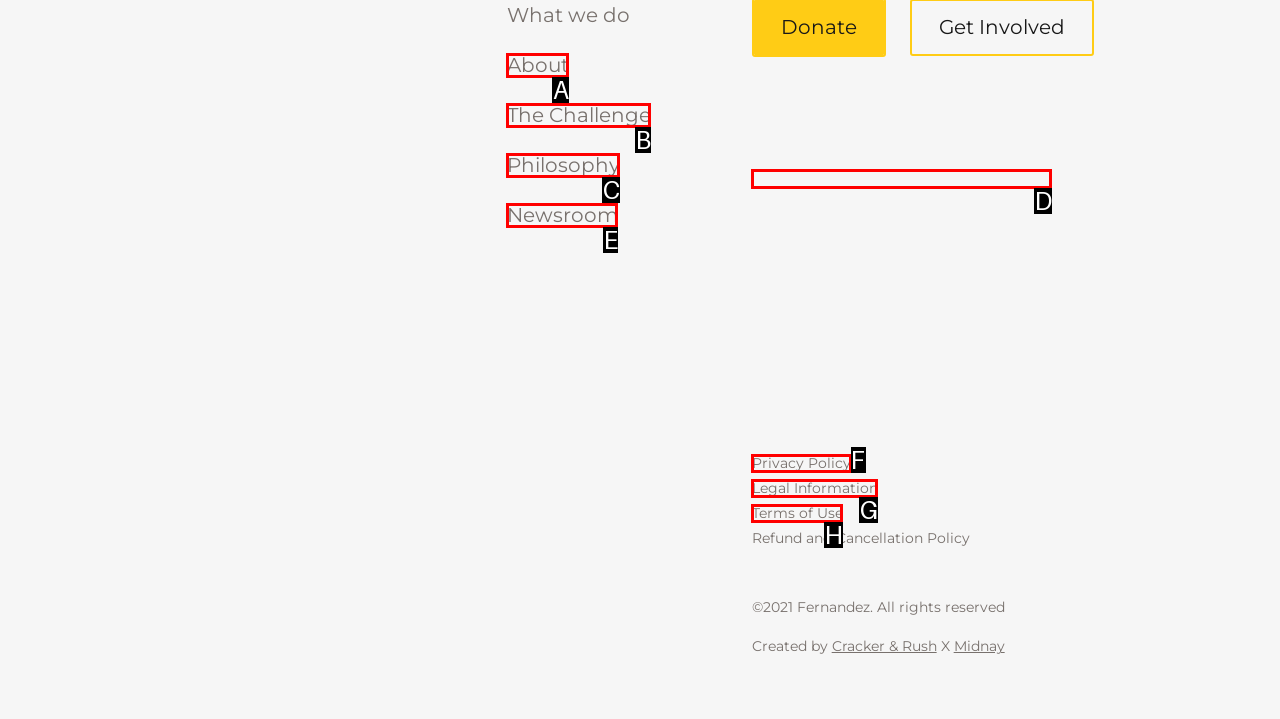Choose the letter of the UI element necessary for this task: Go to the Privacy Policy
Answer with the correct letter.

F